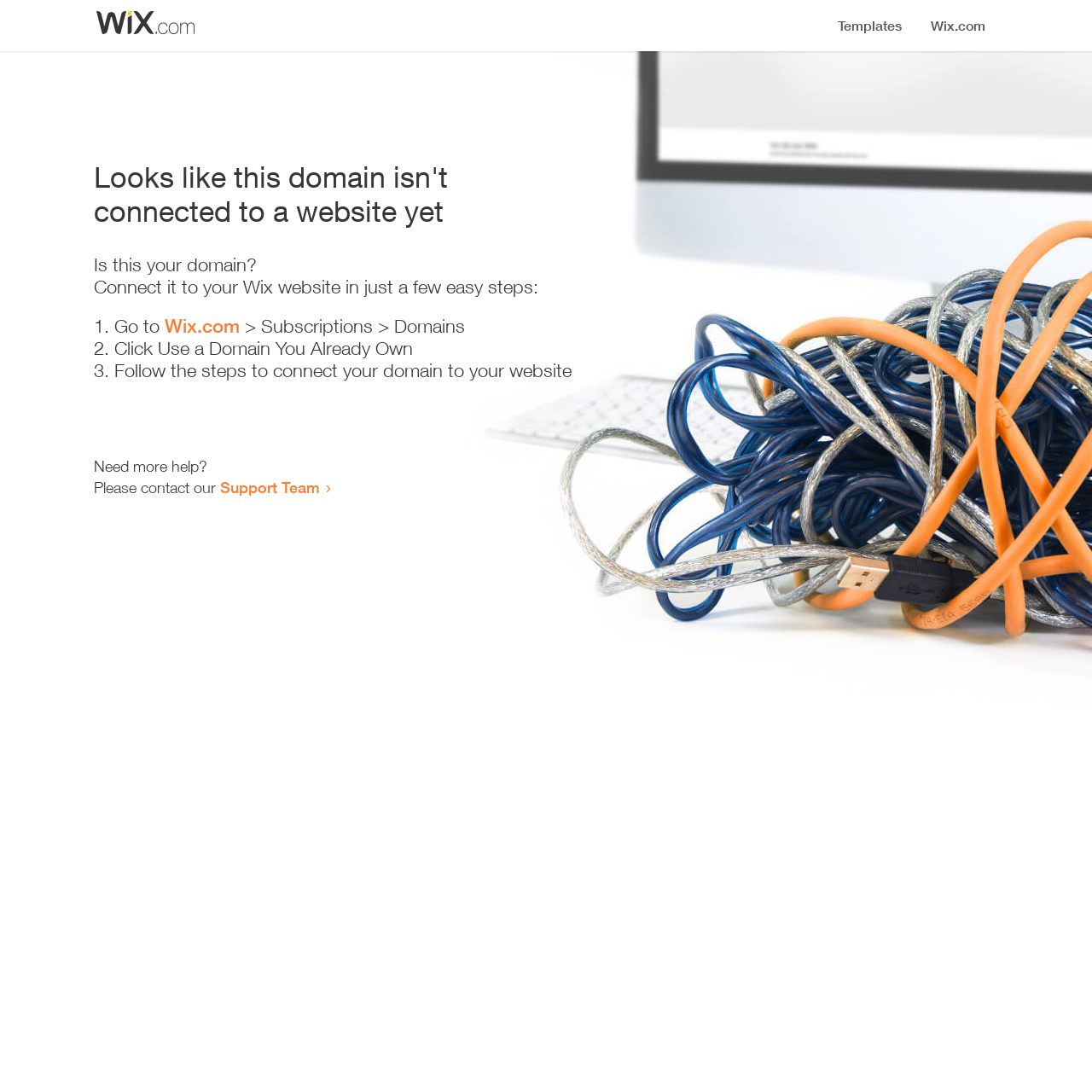Identify the bounding box coordinates for the UI element described as follows: Support Team. Use the format (top-left x, top-left y, bottom-right x, bottom-right y) and ensure all values are floating point numbers between 0 and 1.

[0.202, 0.438, 0.293, 0.455]